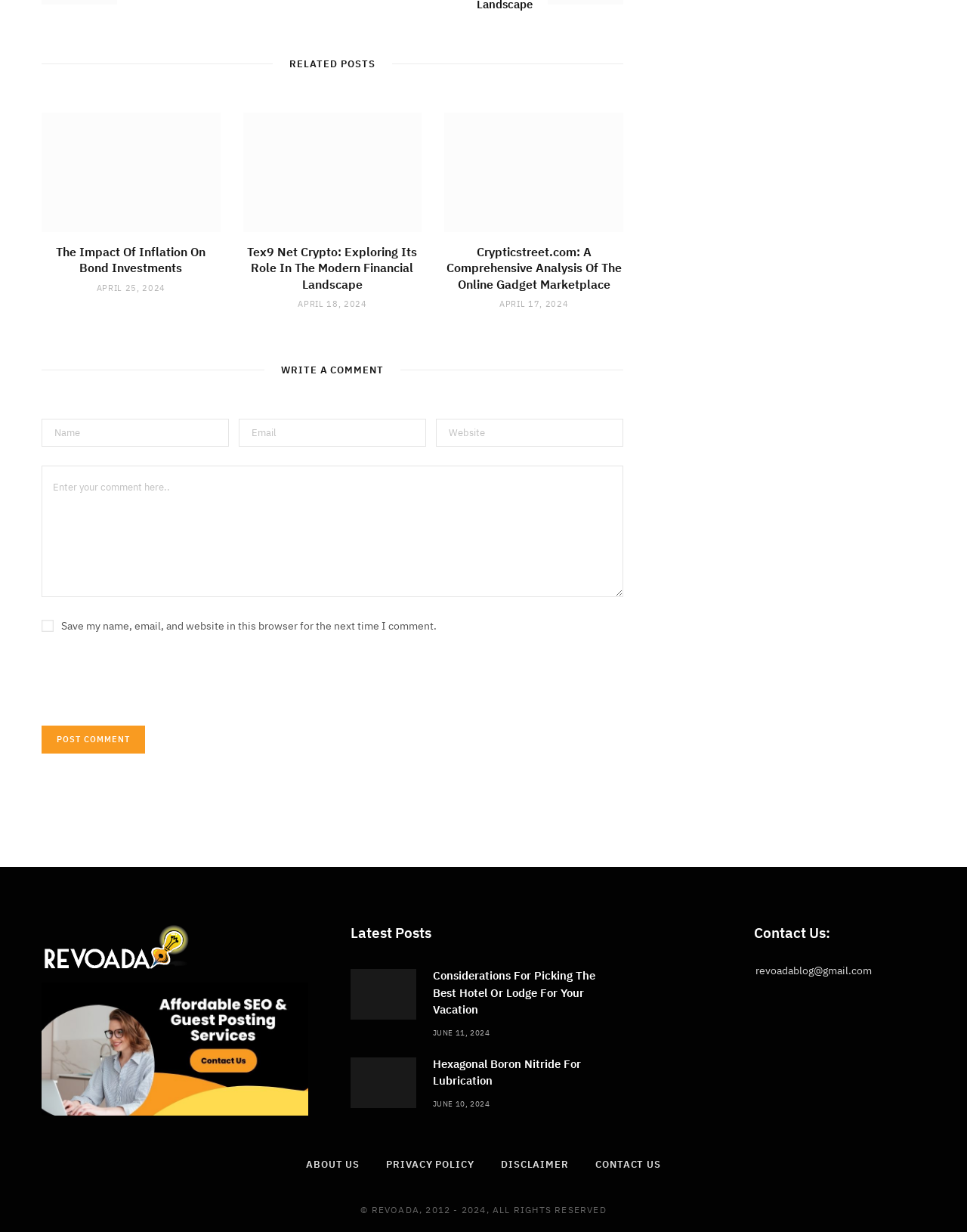What is the purpose of the 'WRITE A COMMENT' section?
Give a thorough and detailed response to the question.

The 'WRITE A COMMENT' section is located below the 'RELATED POSTS' section, with a bounding box of [0.043, 0.292, 0.645, 0.309]. It contains several text boxes for name, email, website, and comment, as well as a checkbox and a 'Post Comment' button. The purpose of this section is to allow users to leave a comment on the webpage.